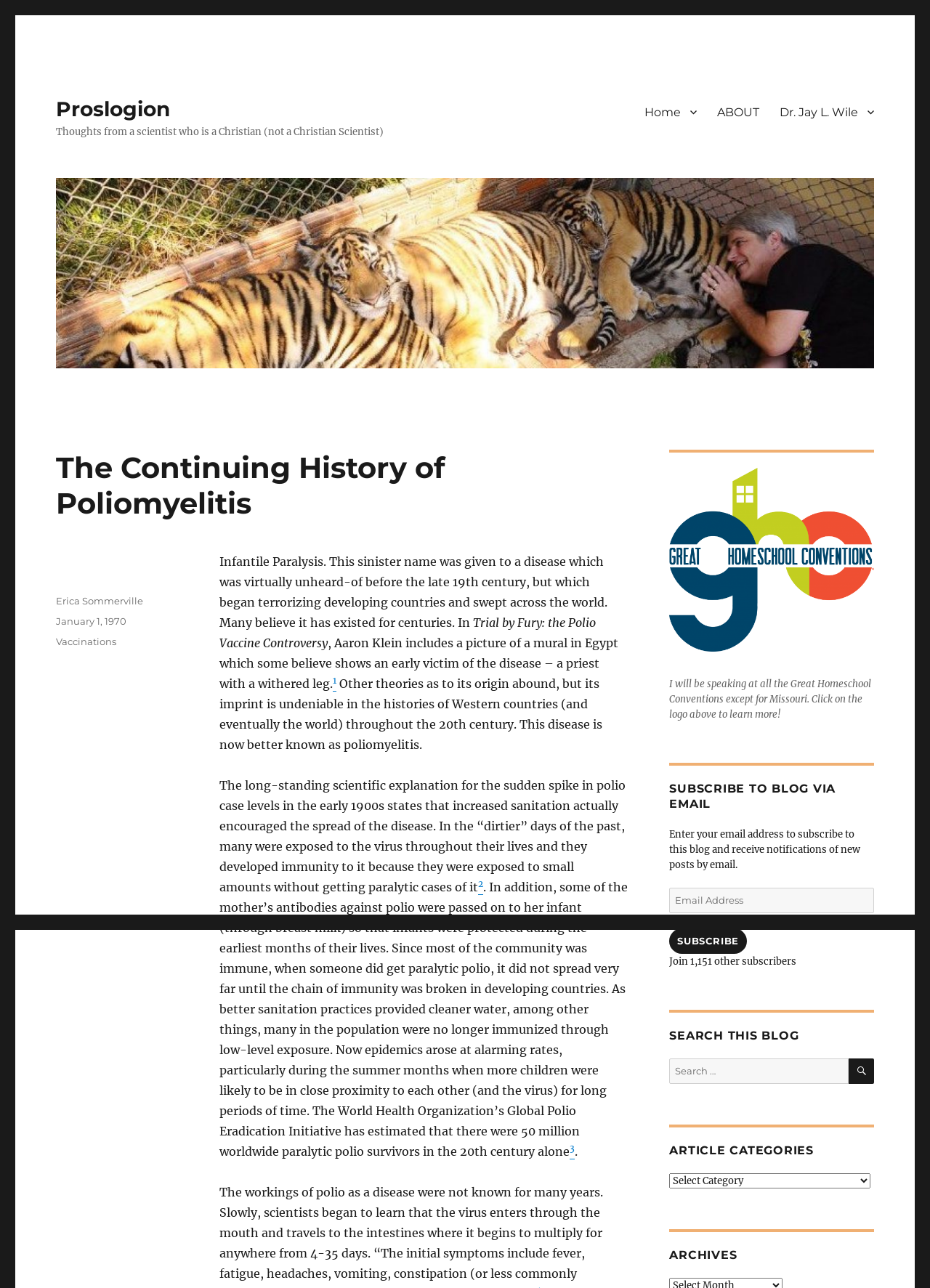Using the format (top-left x, top-left y, bottom-right x, bottom-right y), provide the bounding box coordinates for the described UI element. All values should be floating point numbers between 0 and 1: Dr. Jay L. Wile

[0.827, 0.075, 0.951, 0.099]